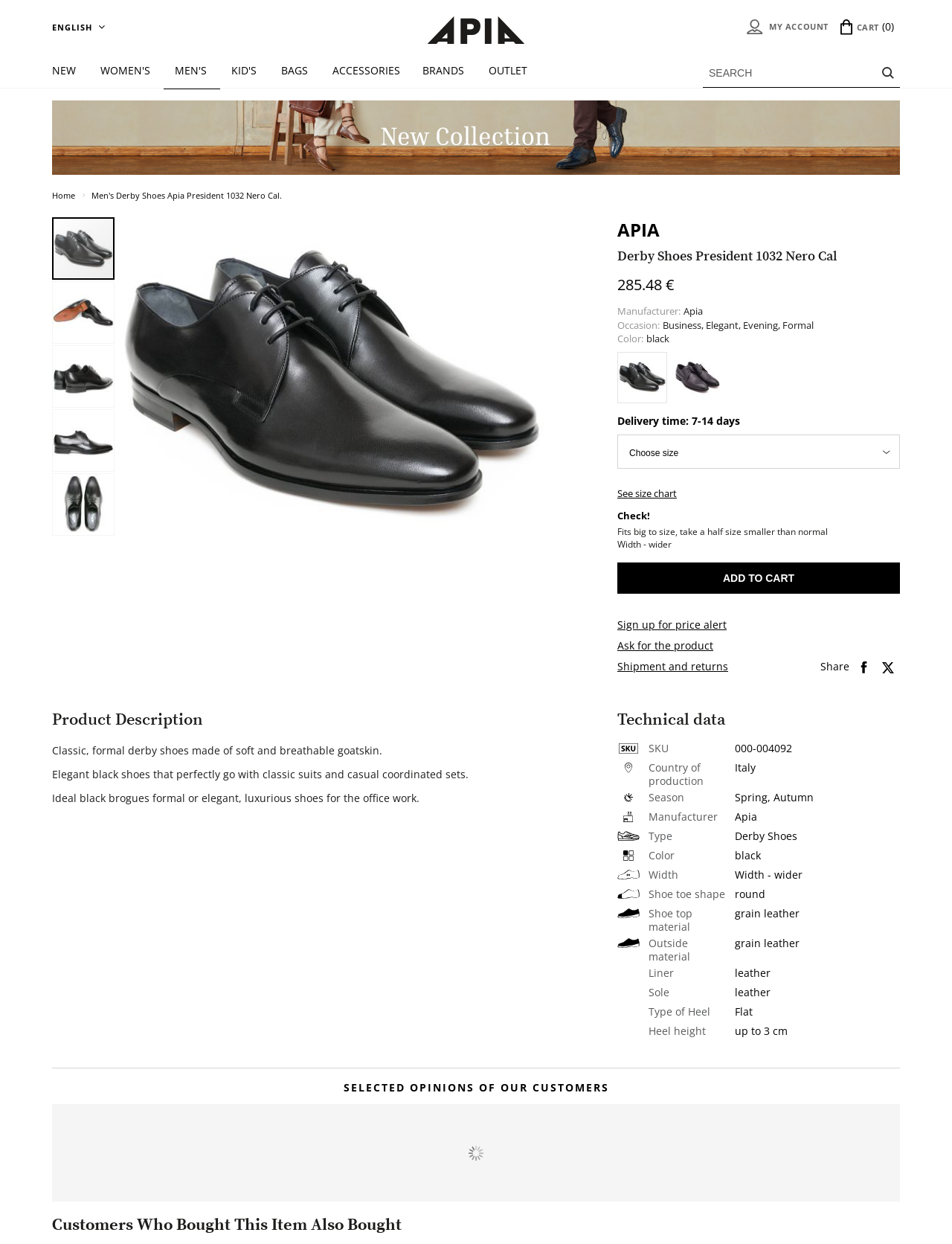Please identify the bounding box coordinates of the element's region that I should click in order to complete the following instruction: "View product description". The bounding box coordinates consist of four float numbers between 0 and 1, i.e., [left, top, right, bottom].

[0.055, 0.571, 0.648, 0.839]